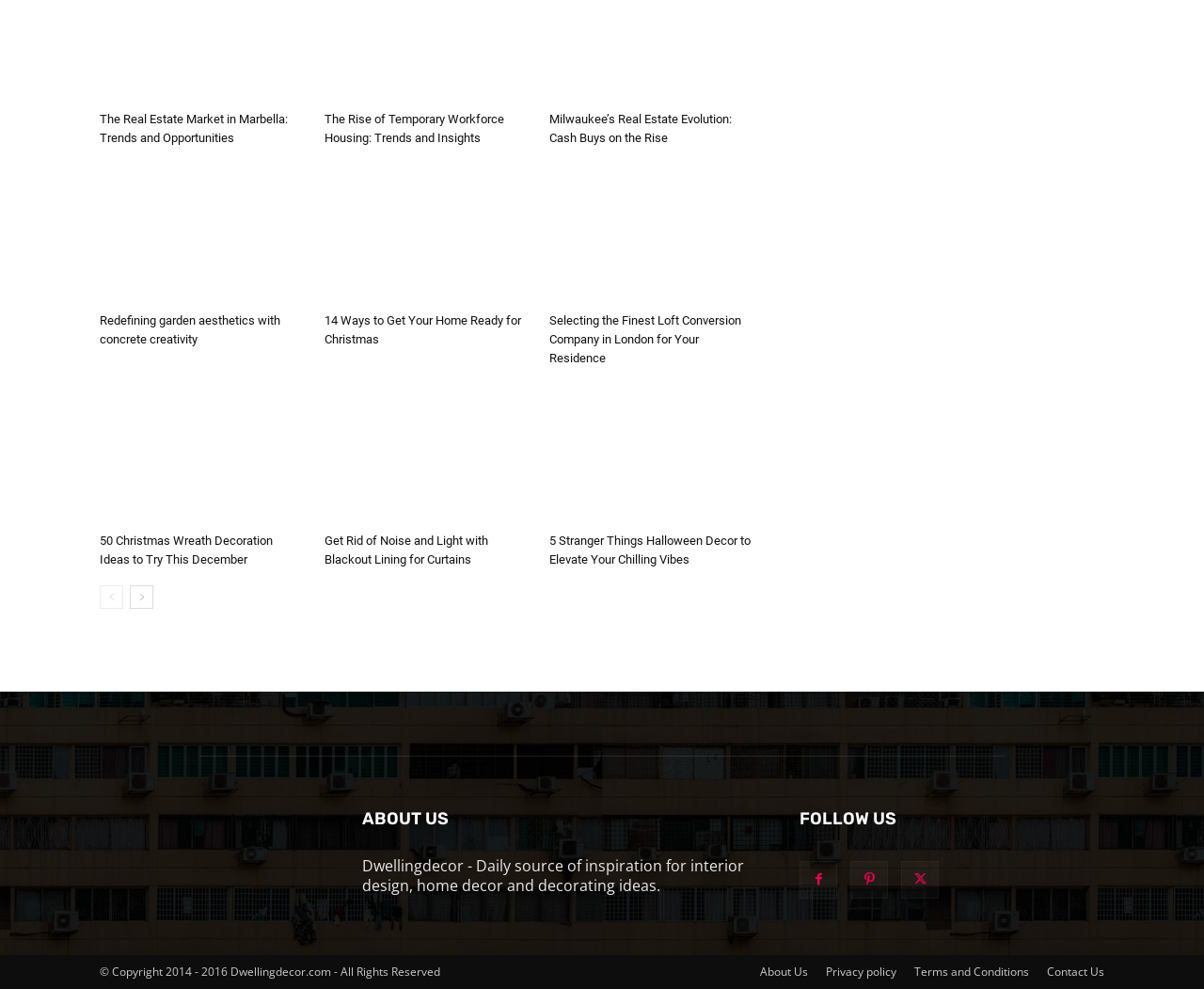Please identify the bounding box coordinates for the region that you need to click to follow this instruction: "Follow Dwellingdecor on social media".

[0.664, 0.871, 0.695, 0.909]